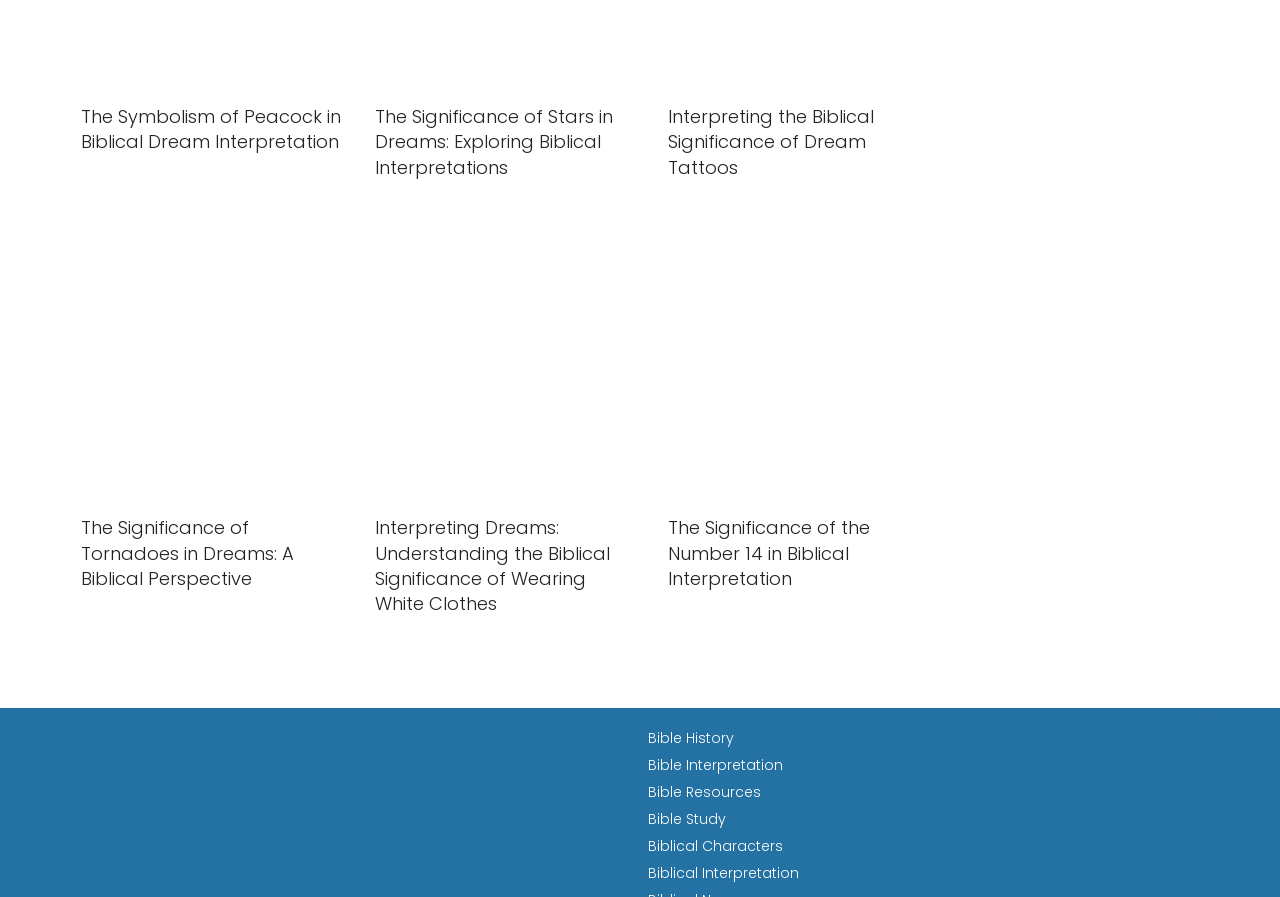Find the bounding box coordinates of the clickable area that will achieve the following instruction: "Read about the significance of tornadoes in dreams".

[0.063, 0.258, 0.277, 0.659]